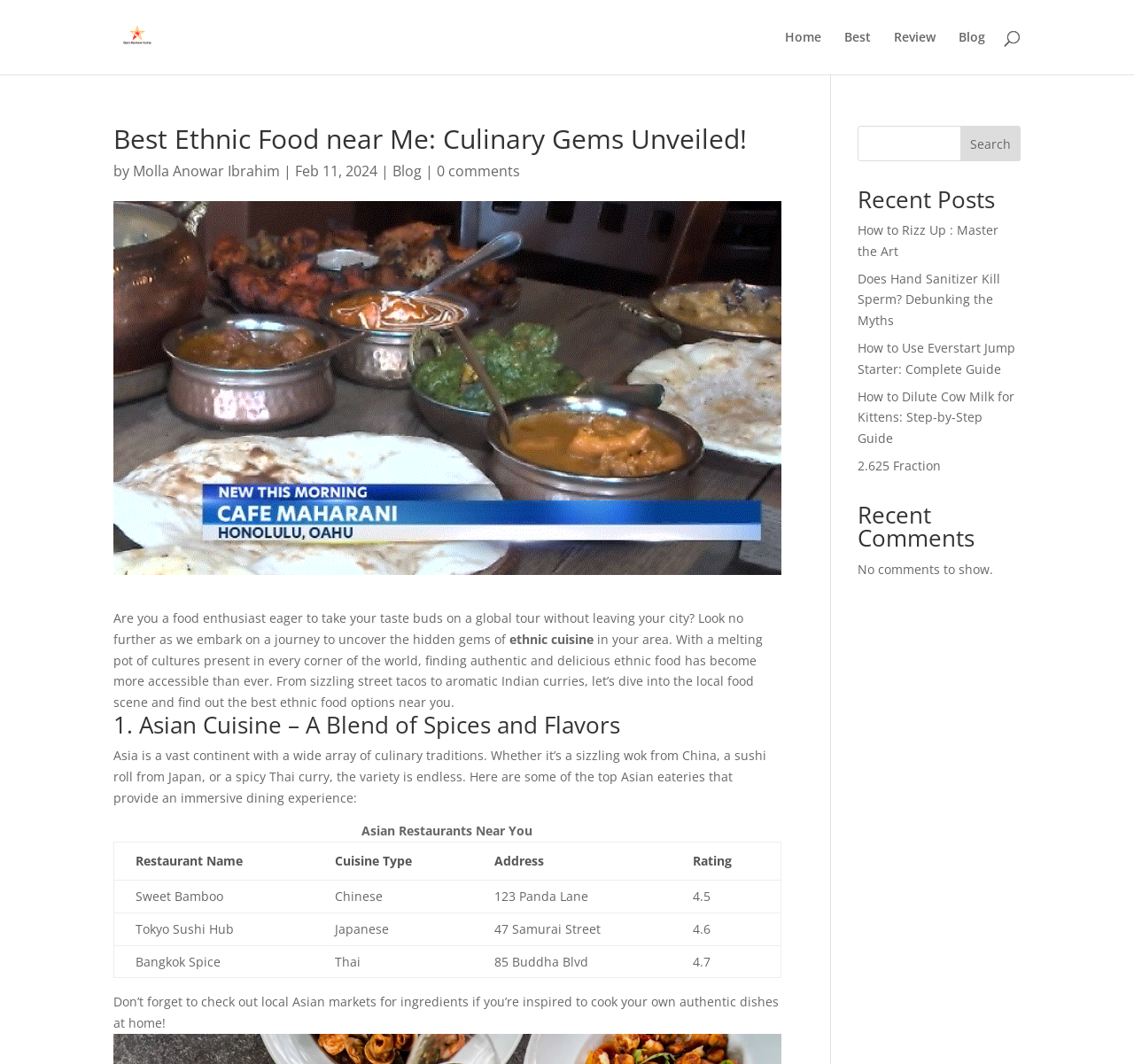Give the bounding box coordinates for the element described by: "alt="Best Review Home"".

[0.103, 0.026, 0.169, 0.041]